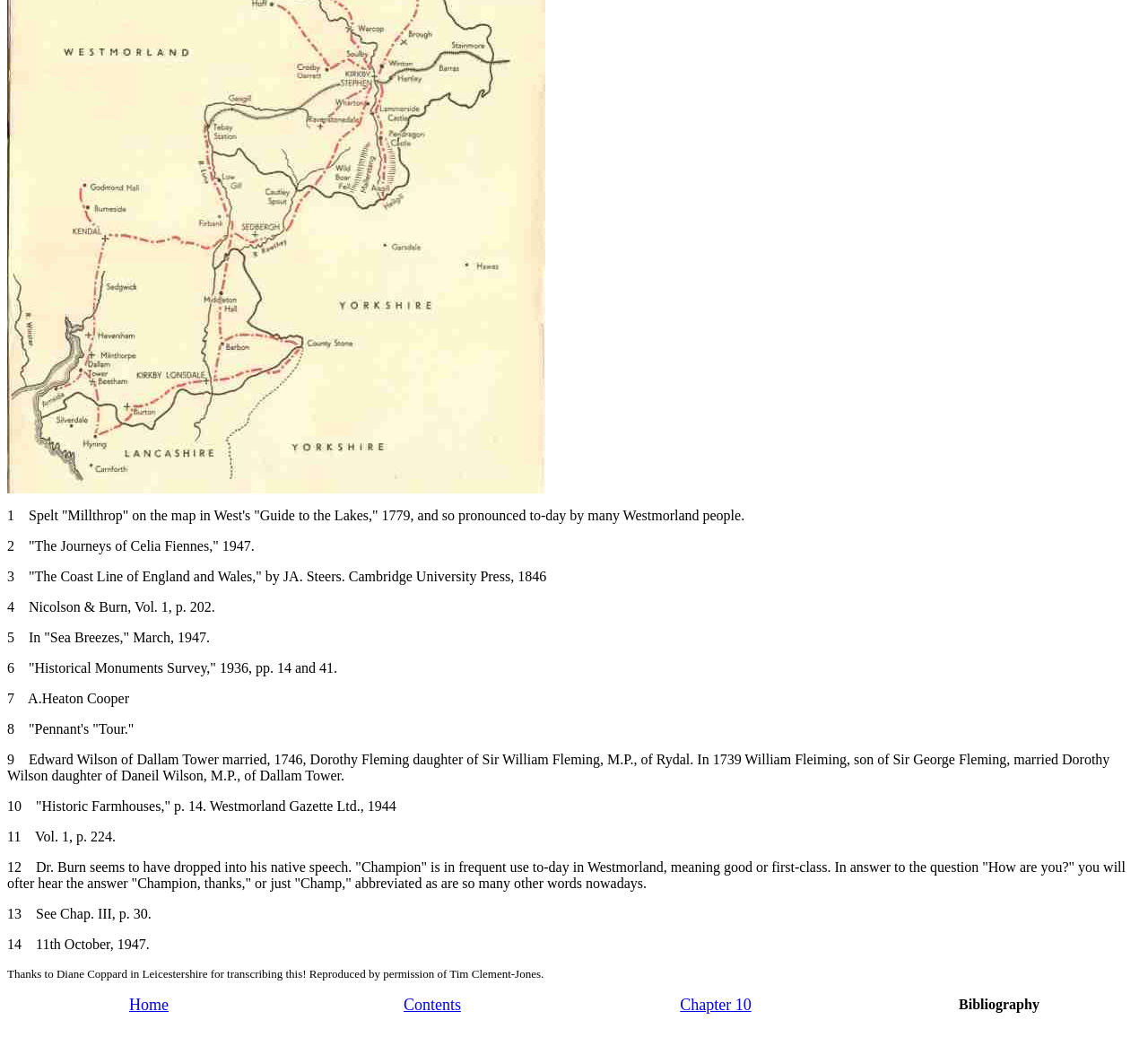Given the element description "Chapter 10" in the screenshot, predict the bounding box coordinates of that UI element.

[0.592, 0.952, 0.654, 0.969]